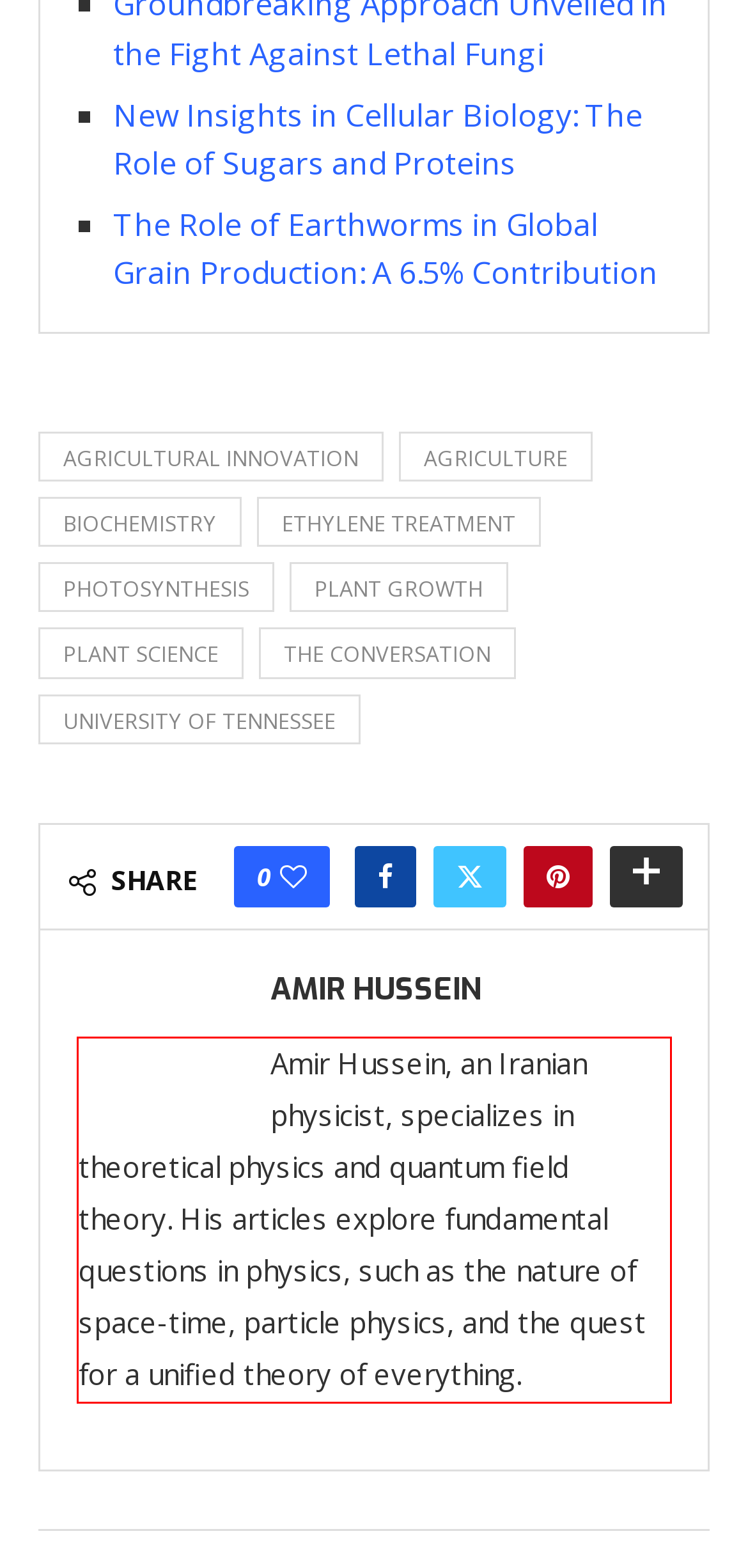Given a webpage screenshot, locate the red bounding box and extract the text content found inside it.

Amir Hussein, an Iranian physicist, specializes in theoretical physics and quantum field theory. His articles explore fundamental questions in physics, such as the nature of space-time, particle physics, and the quest for a unified theory of everything.